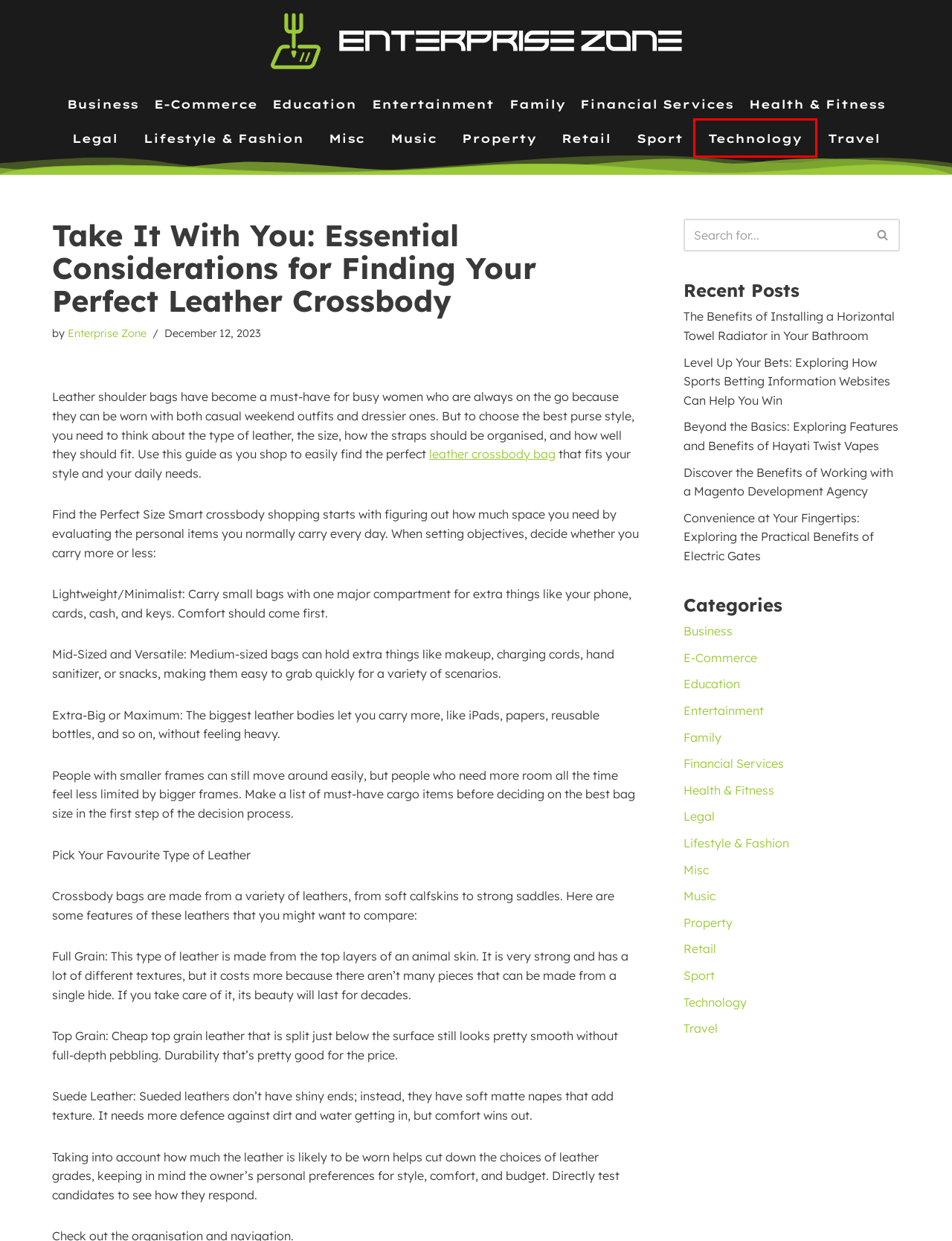Look at the given screenshot of a webpage with a red rectangle bounding box around a UI element. Pick the description that best matches the new webpage after clicking the element highlighted. The descriptions are:
A. Sport Archives - Enterprise Zone
B. Technology Archives - Enterprise Zone
C. Convenience at Your Fingertips: Exploring the Practical Benefits of Electric Gates - Enterprise Zone
D. Misc Archives - Enterprise Zone
E. The Benefits of Installing a Horizontal Towel Radiator in Your Bathroom - Enterprise Zone
F. Financial Services Archives - Enterprise Zone
G. Business Archives - Enterprise Zone
H. Entertainment Archives - Enterprise Zone

B